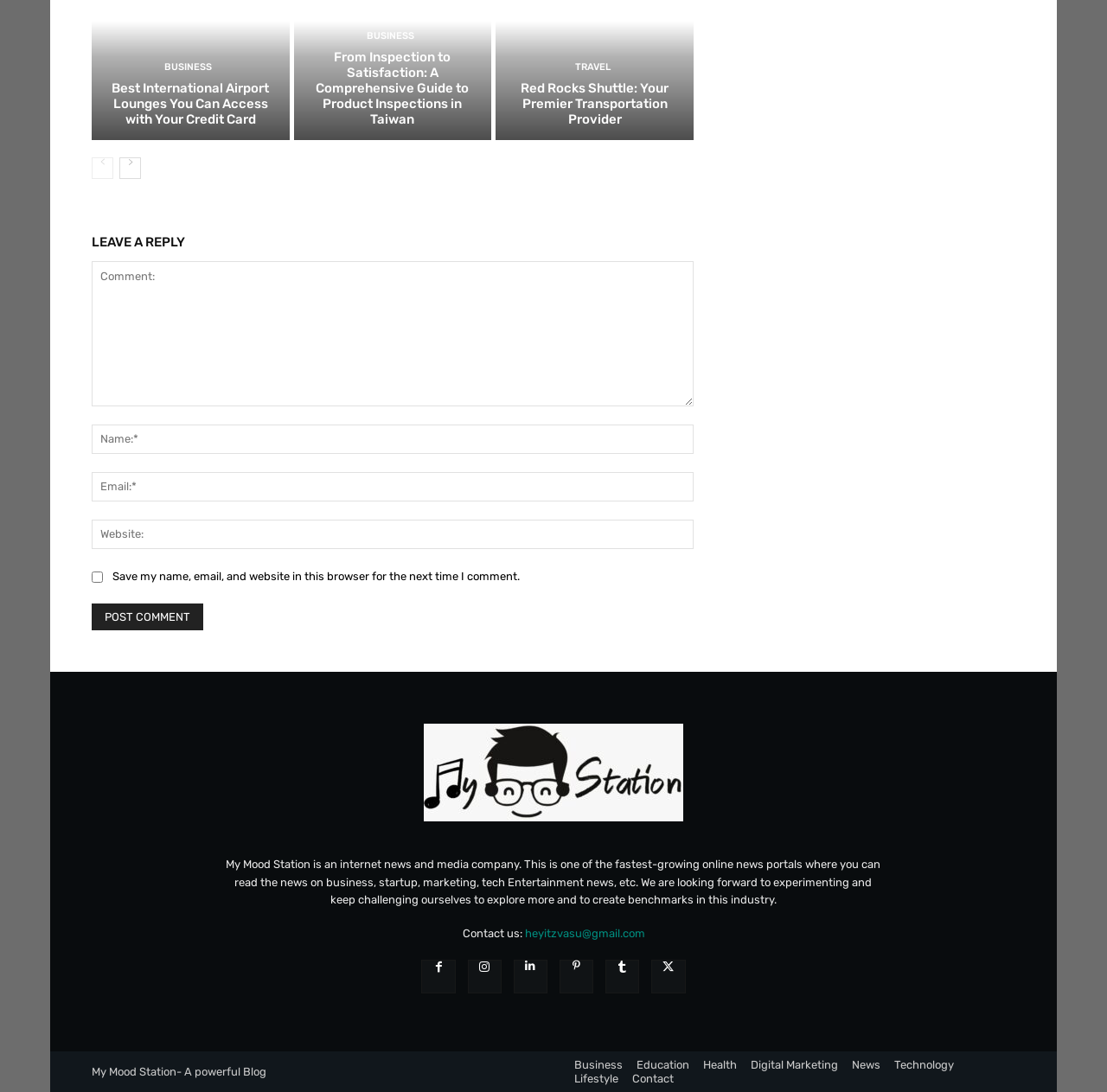Identify the bounding box coordinates necessary to click and complete the given instruction: "Click on the Logo link".

[0.083, 0.663, 0.917, 0.752]